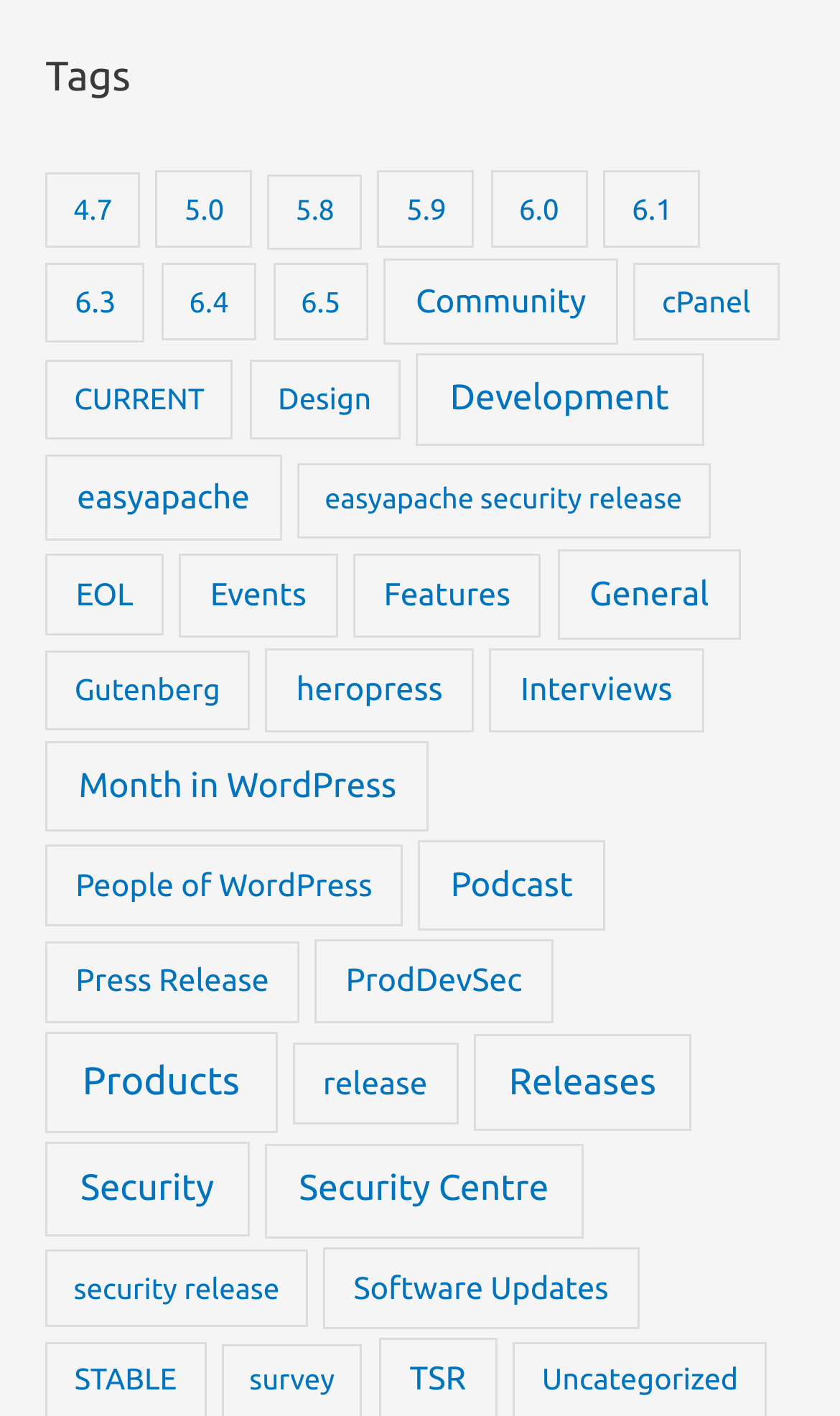Is there a category related to security?
Give a detailed response to the question by analyzing the screenshot.

There are multiple categories related to security, such as 'Security', 'Security Centre', and 'security release', indicating that security is a significant topic on this webpage.